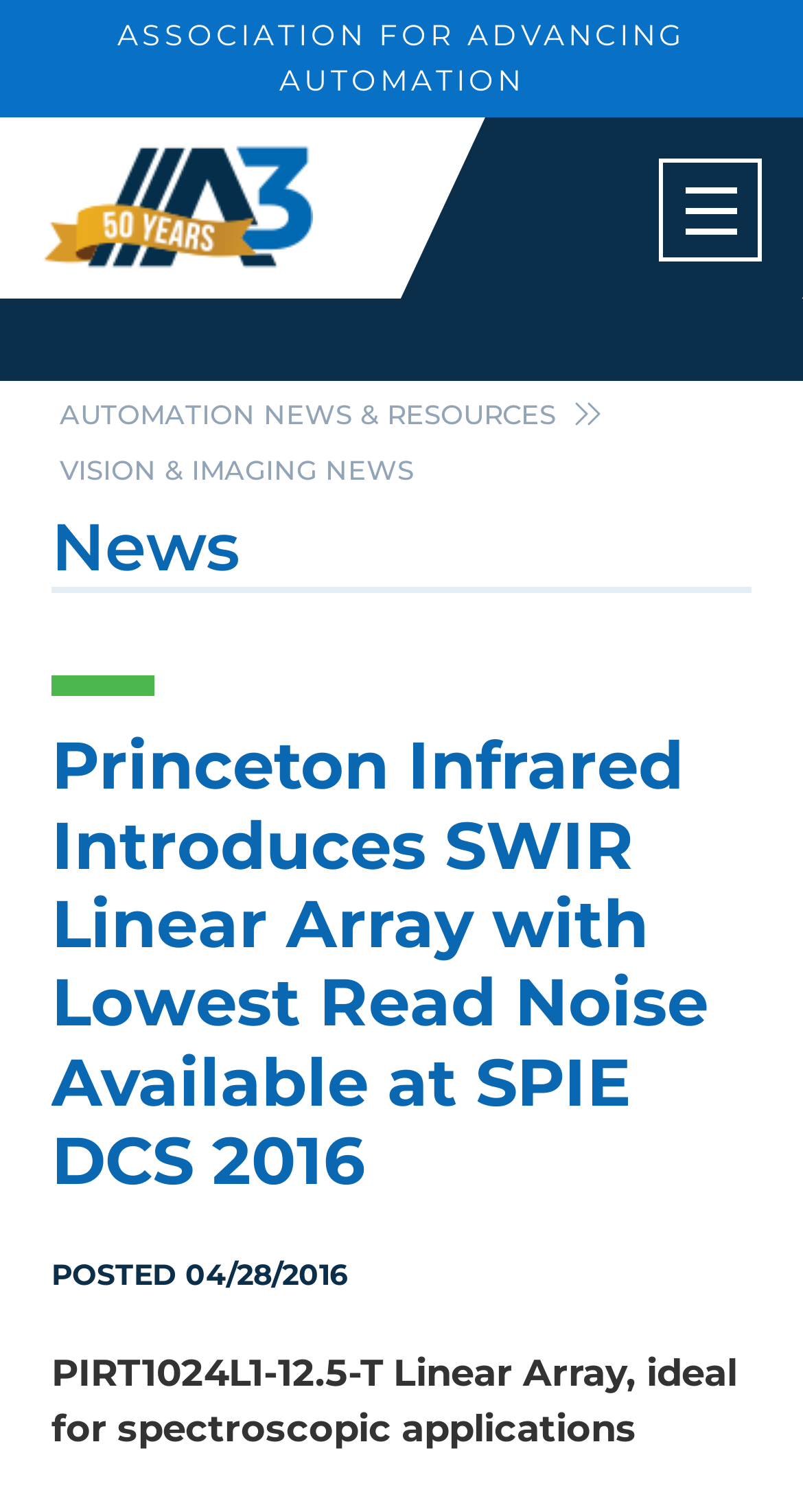How many links are there in the top section?
Using the image provided, answer with just one word or phrase.

3